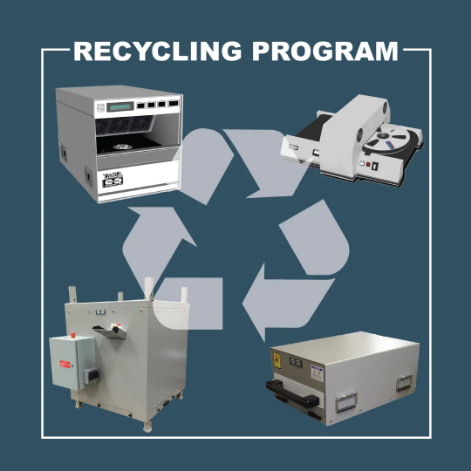Provide a short answer using a single word or phrase for the following question: 
What is the purpose of the degausser?

Hard drive destruction